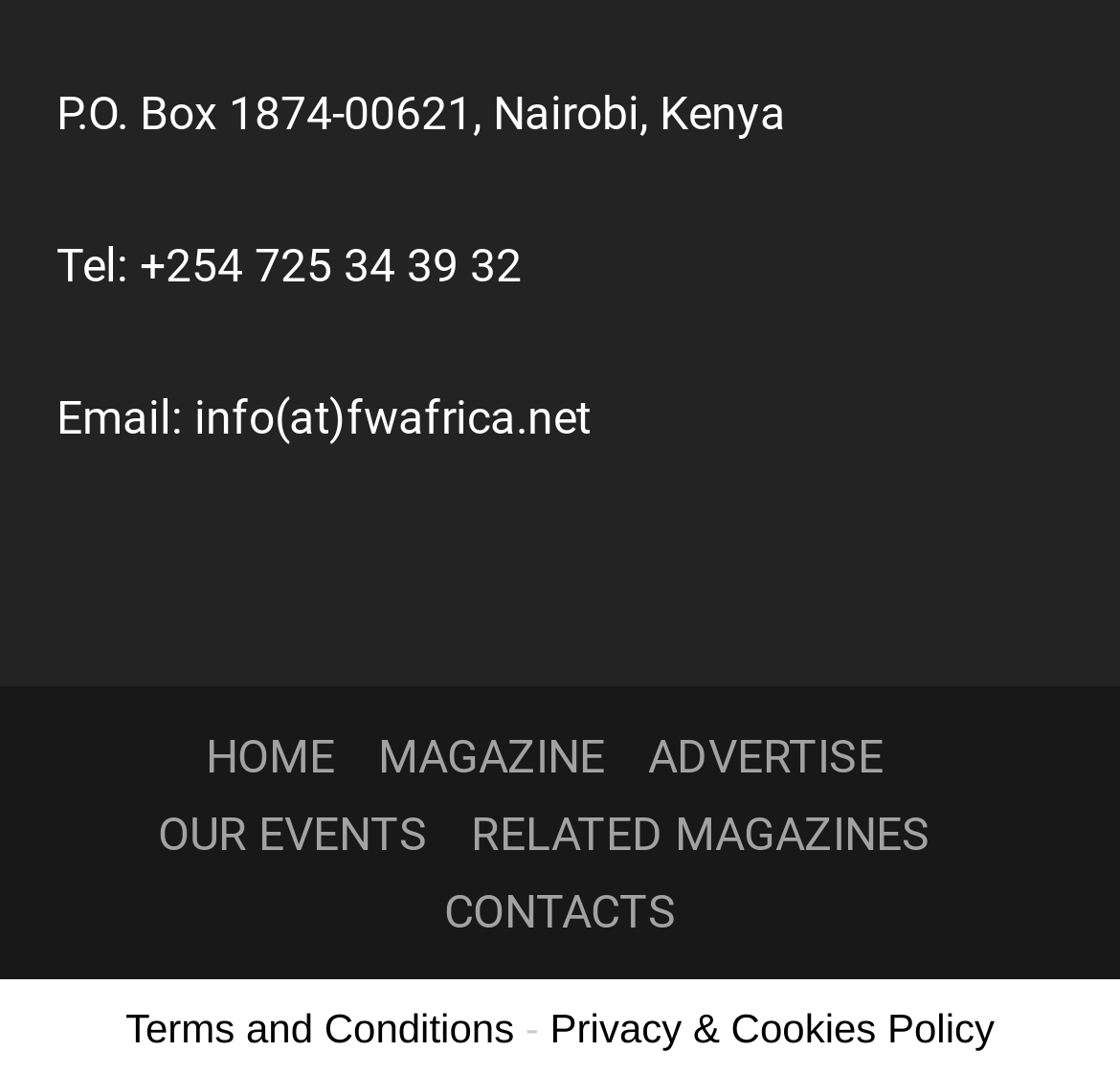Determine the bounding box coordinates for the region that must be clicked to execute the following instruction: "view magazine".

[0.337, 0.679, 0.54, 0.73]